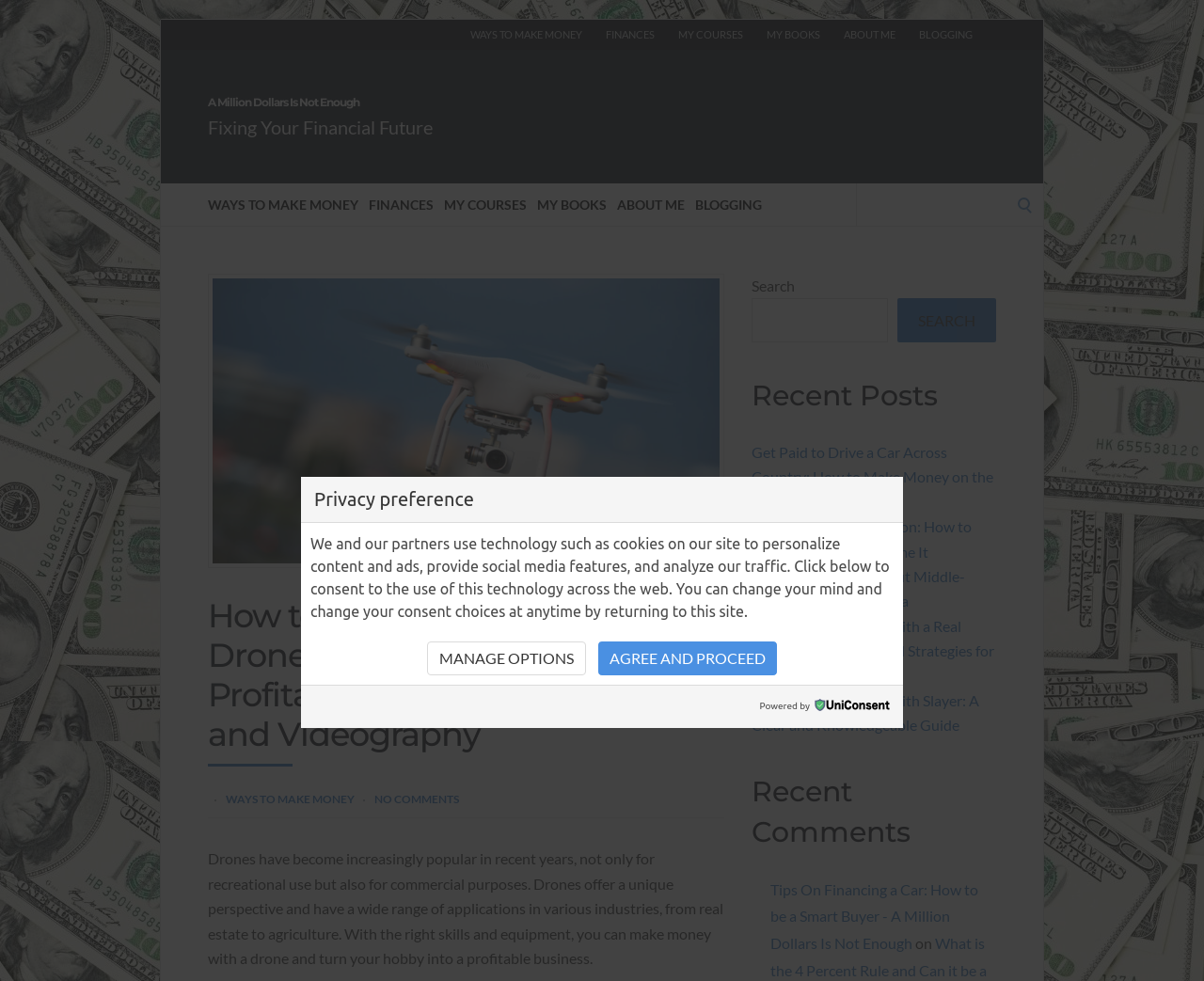Please identify the coordinates of the bounding box that should be clicked to fulfill this instruction: "Click on 'WAYS TO MAKE MONEY'".

[0.391, 0.02, 0.484, 0.05]